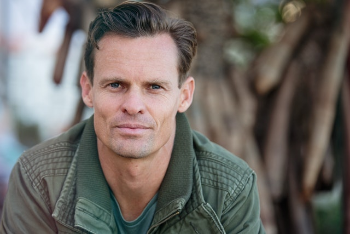Give a one-word or phrase response to the following question: What is the atmosphere of the background?

Warm and inviting